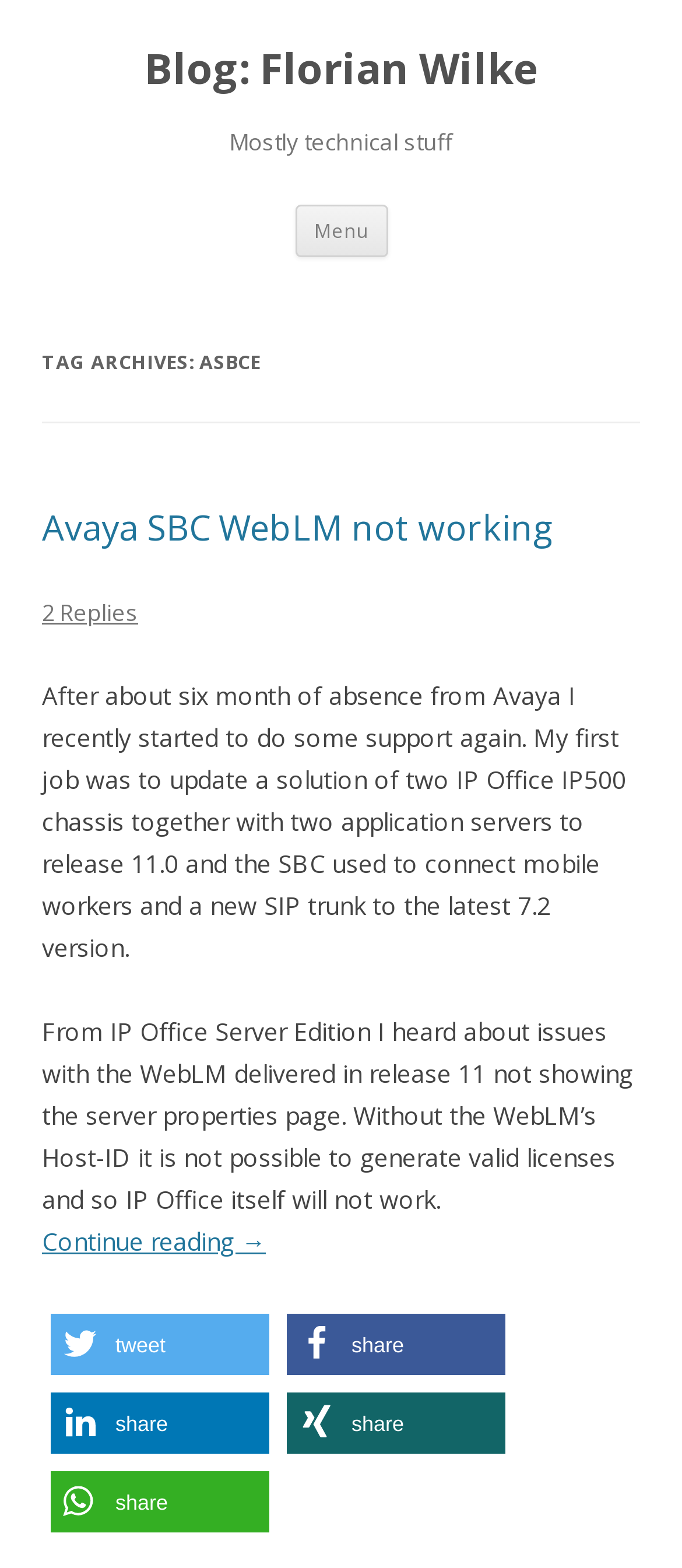Analyze the image and deliver a detailed answer to the question: What is the name of the blog?

The name of the blog can be found in the heading element at the top of the page, which reads 'Blog: Florian Wilke'.